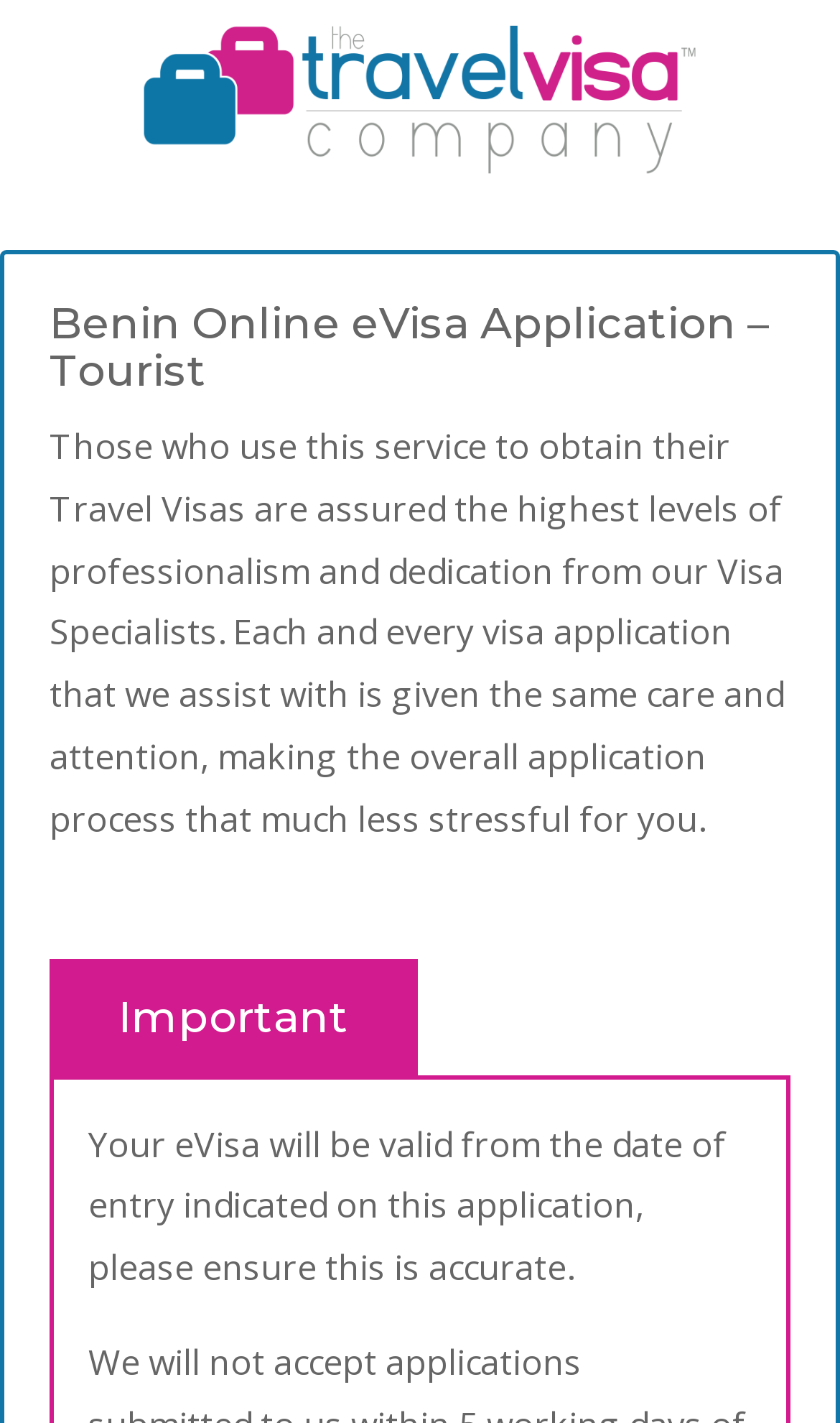Answer briefly with one word or phrase:
What is the role of the Visa Specialists?

Provide professionalism and dedication